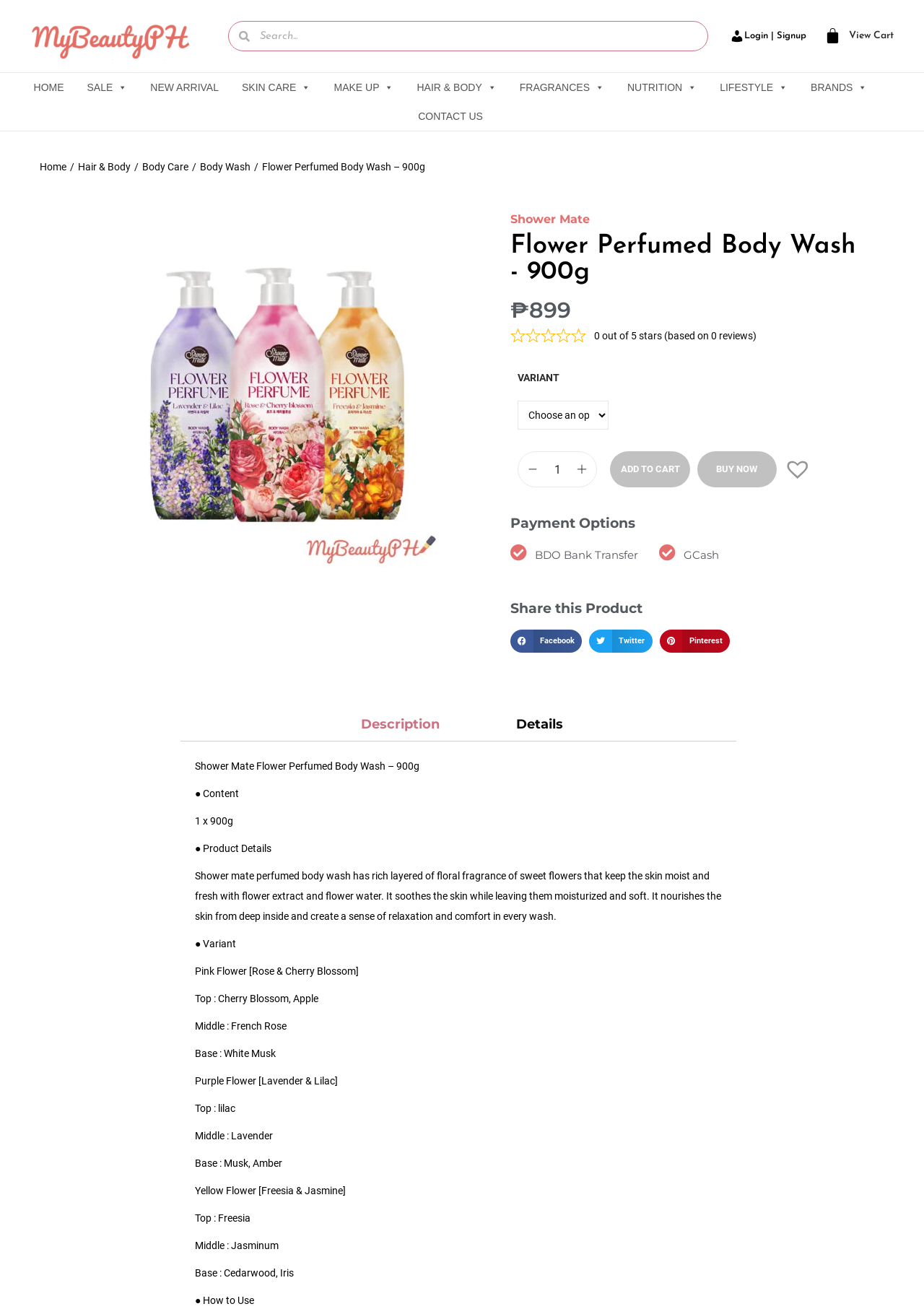Please determine the bounding box coordinates of the area that needs to be clicked to complete this task: 'Login or signup'. The coordinates must be four float numbers between 0 and 1, formatted as [left, top, right, bottom].

[0.774, 0.015, 0.888, 0.04]